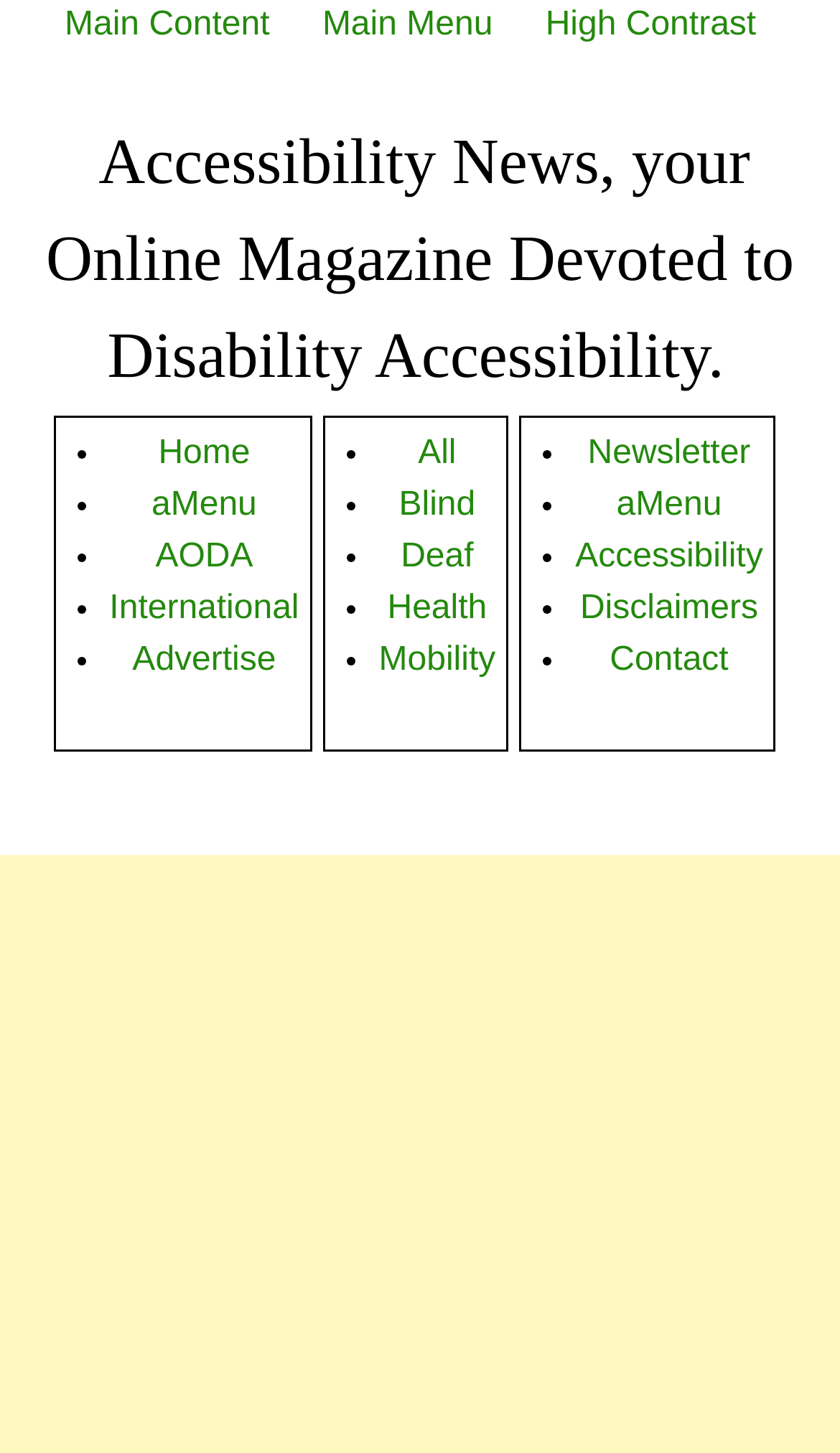Can you find and provide the main heading text of this webpage?

ACCESSIBILITY NEWS SEPTEMBER 29,2018 UPDATE